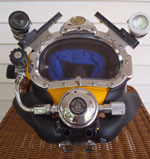What is the color of the trim on the diving mask?
Utilize the information in the image to give a detailed answer to the question.

The diving mask features a striking yellow trim that adds a touch of brightness against the darker materials of the mask, making it more visible and aesthetically pleasing.